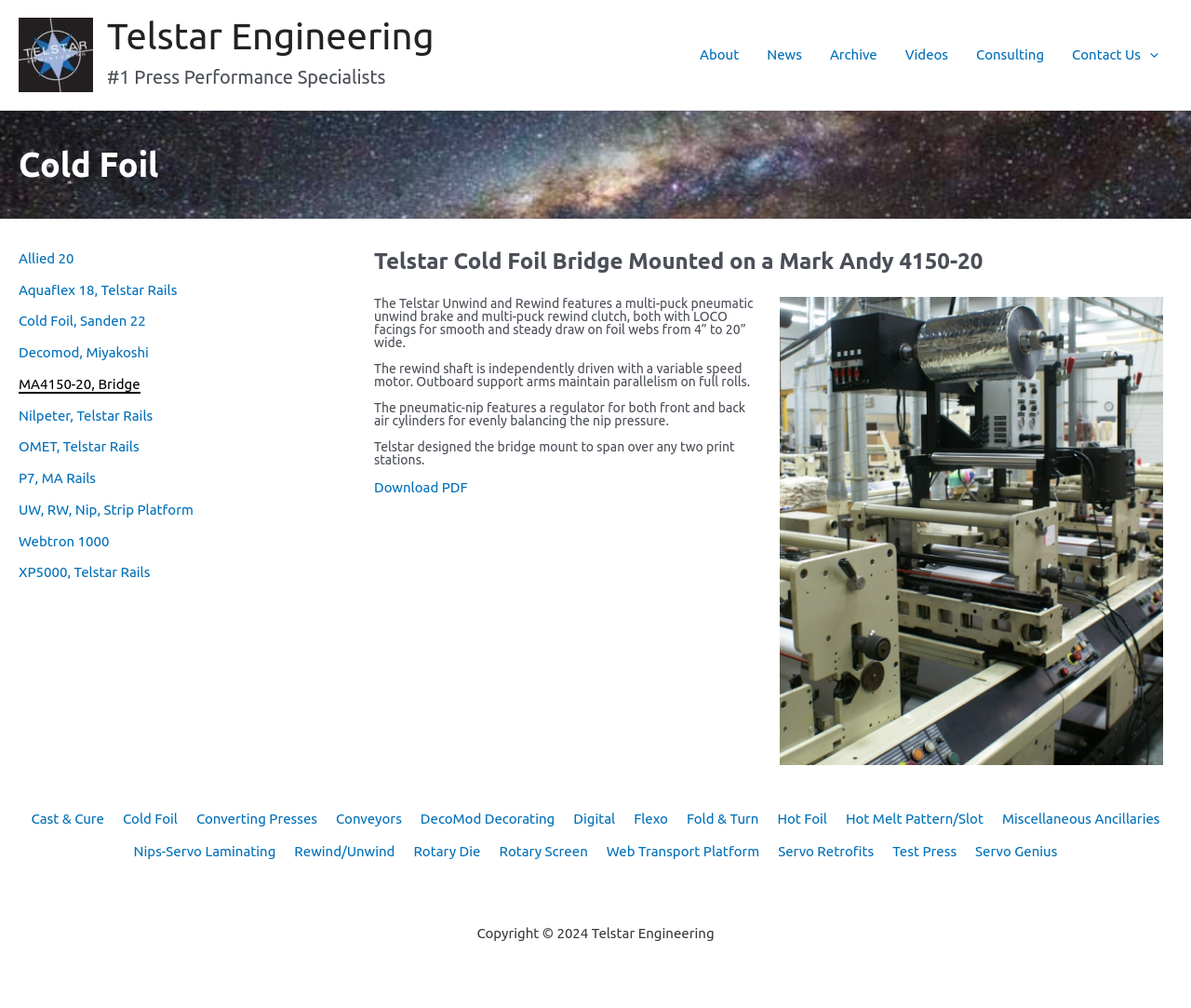Can you look at the image and give a comprehensive answer to the question:
What is the type of bridge mounted?

The type of bridge mounted can be found in the main content area of the webpage, where it says 'Telstar Cold Foil Bridge Mounted on a Mark Andy 4150-20'.